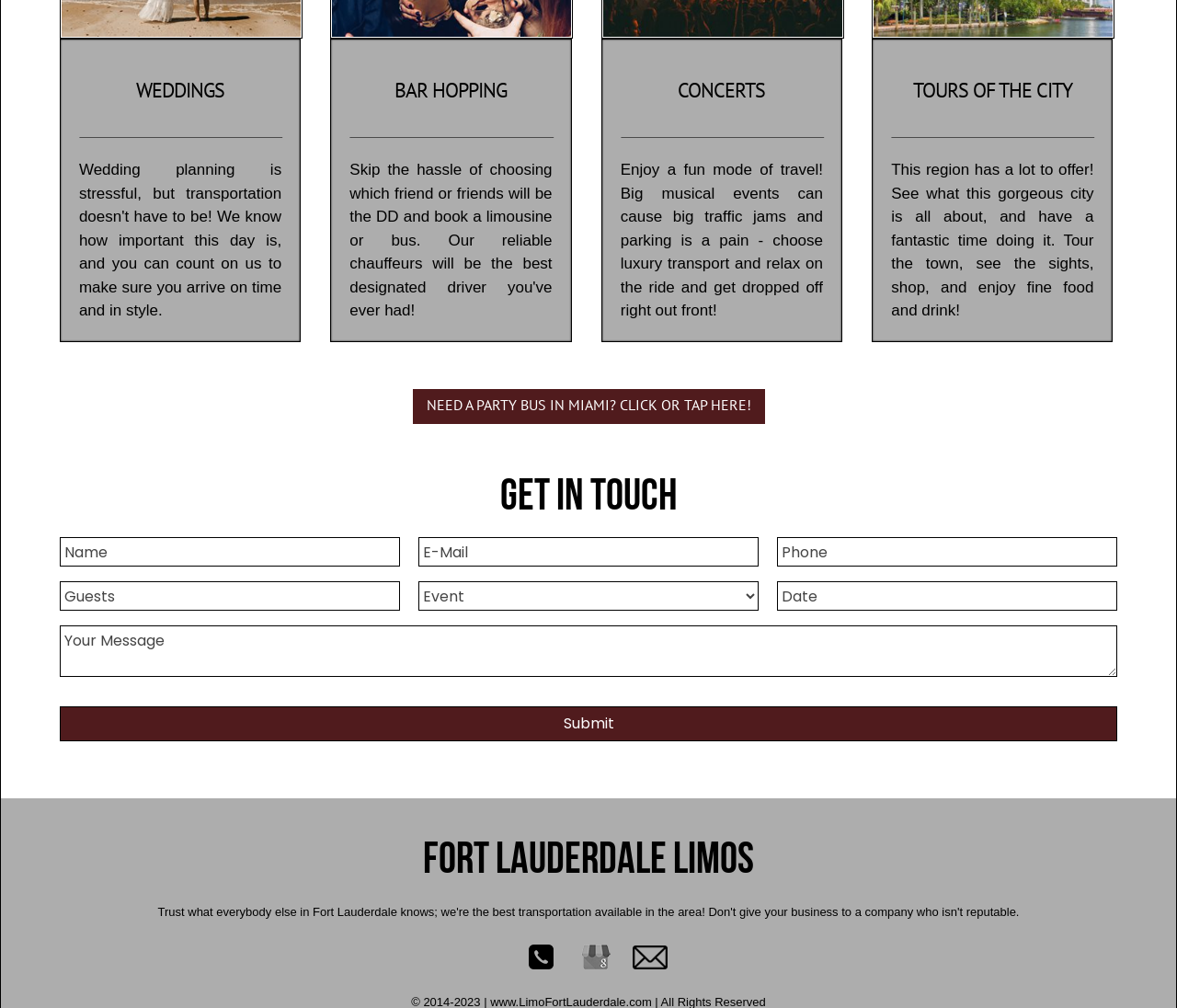Using the information from the screenshot, answer the following question thoroughly:
How many types of events does the website cater to?

The website has separate headings for 'WEDDINGS', 'BAR HOPPING', 'CONCERTS', 'TOURS OF THE CITY', which suggests that it provides party bus services for at least 5 types of events.